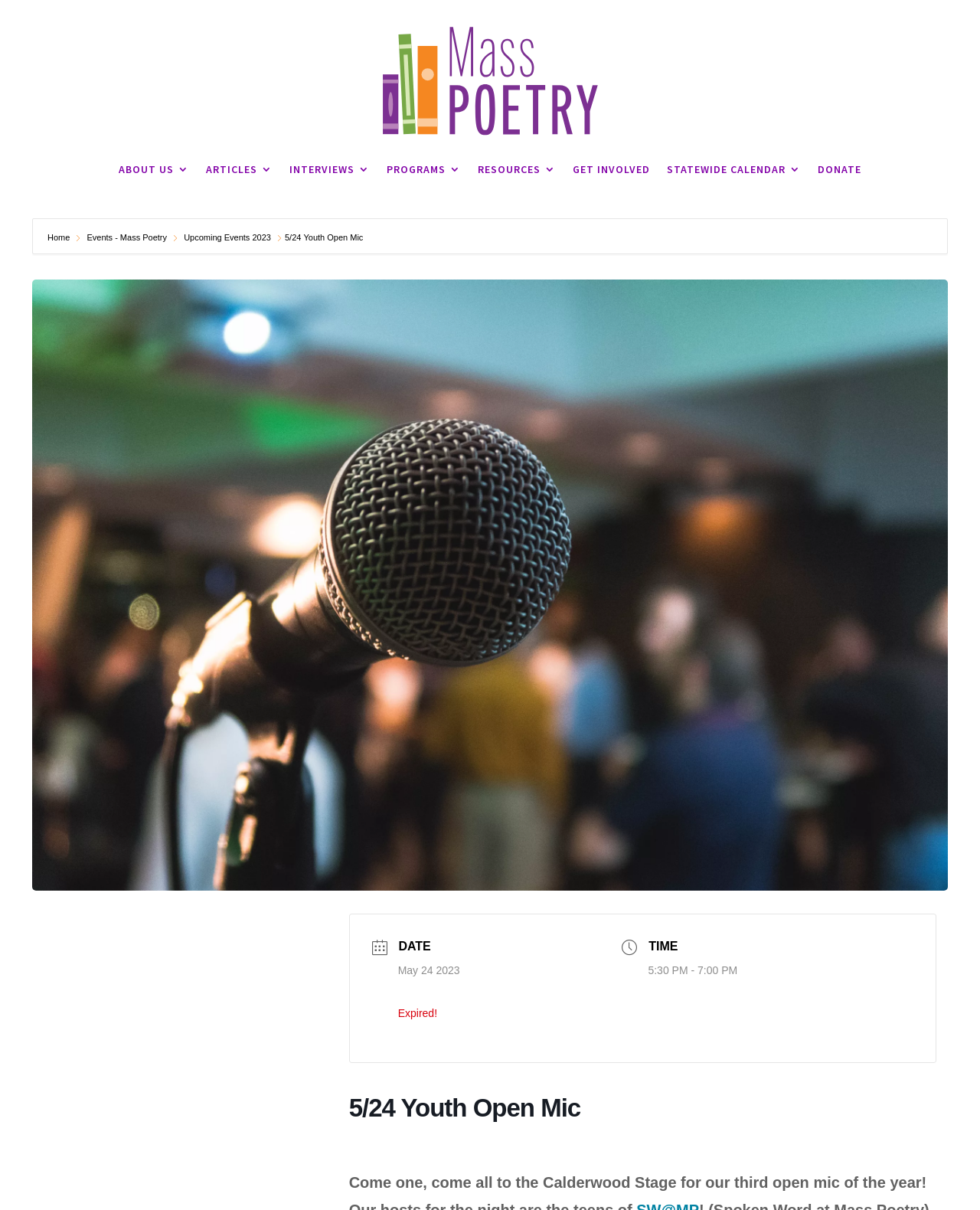Pinpoint the bounding box coordinates of the area that should be clicked to complete the following instruction: "go to STATEWIDE CALENDAR". The coordinates must be given as four float numbers between 0 and 1, i.e., [left, top, right, bottom].

[0.68, 0.116, 0.817, 0.164]